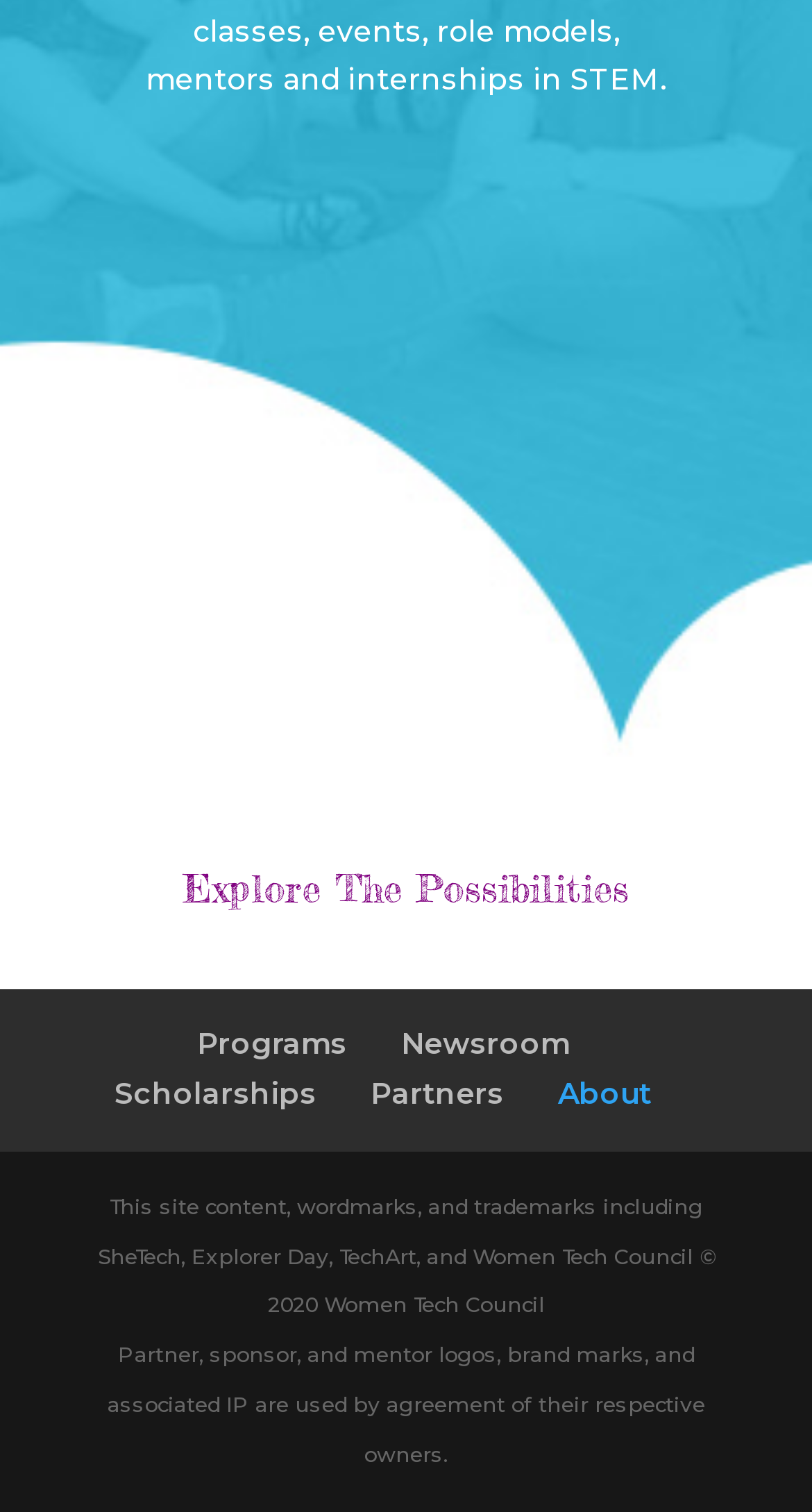Identify the bounding box for the described UI element: "Scholarships".

[0.141, 0.711, 0.39, 0.736]